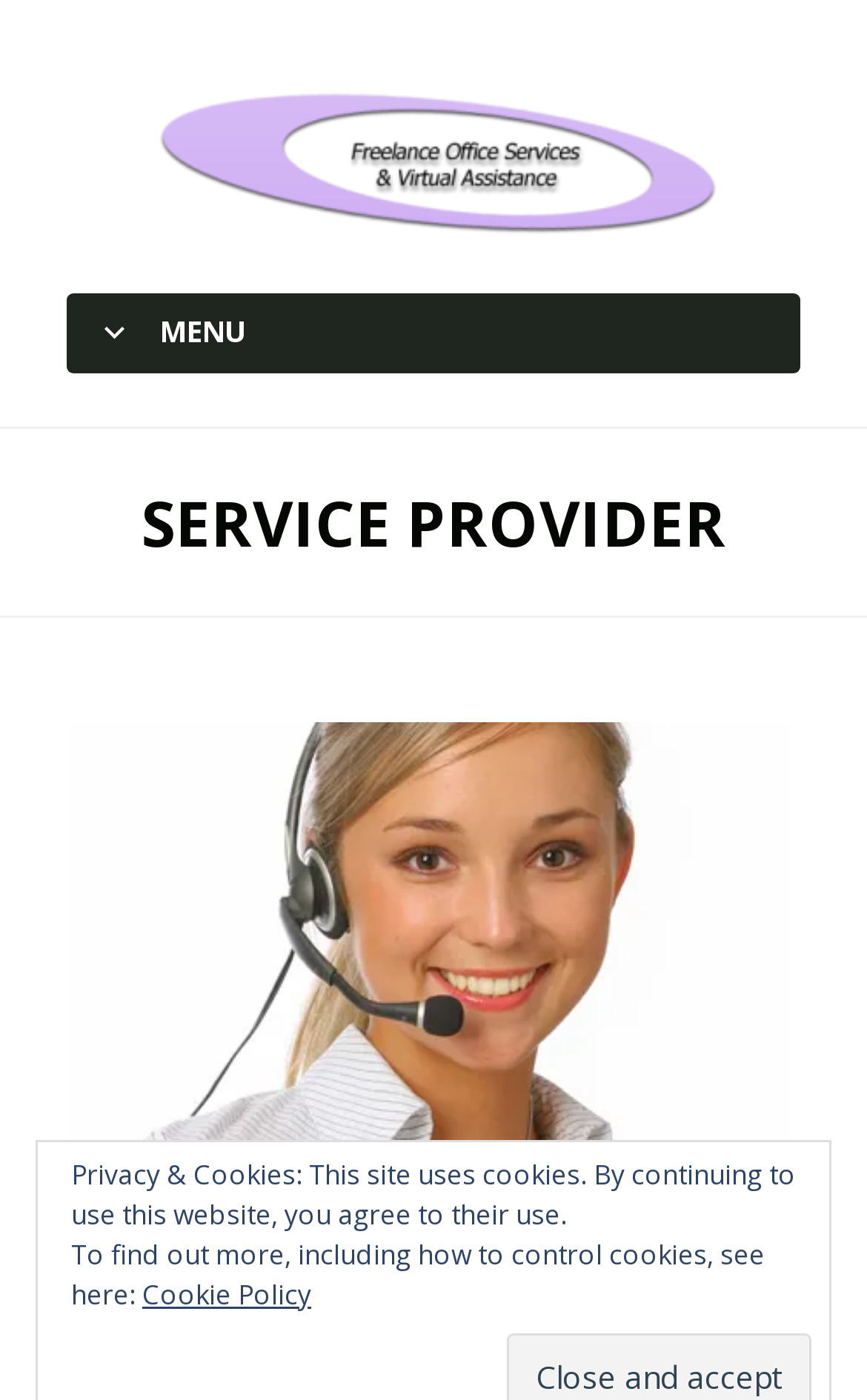Identify the bounding box for the element characterized by the following description: "Small Business Services".

[0.077, 0.874, 0.513, 0.903]